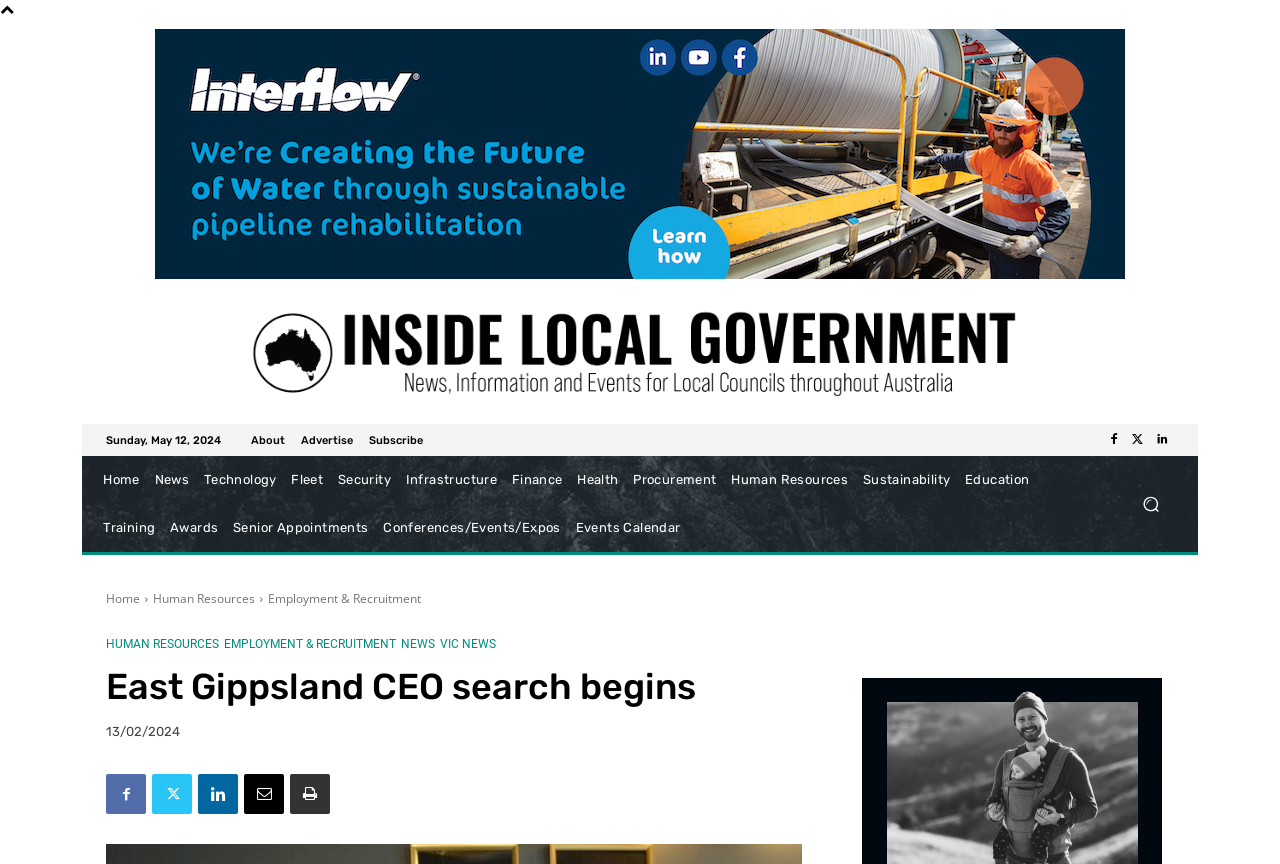Can you provide the bounding box coordinates for the element that should be clicked to implement the instruction: "Go to Human Resources"?

[0.566, 0.528, 0.668, 0.583]